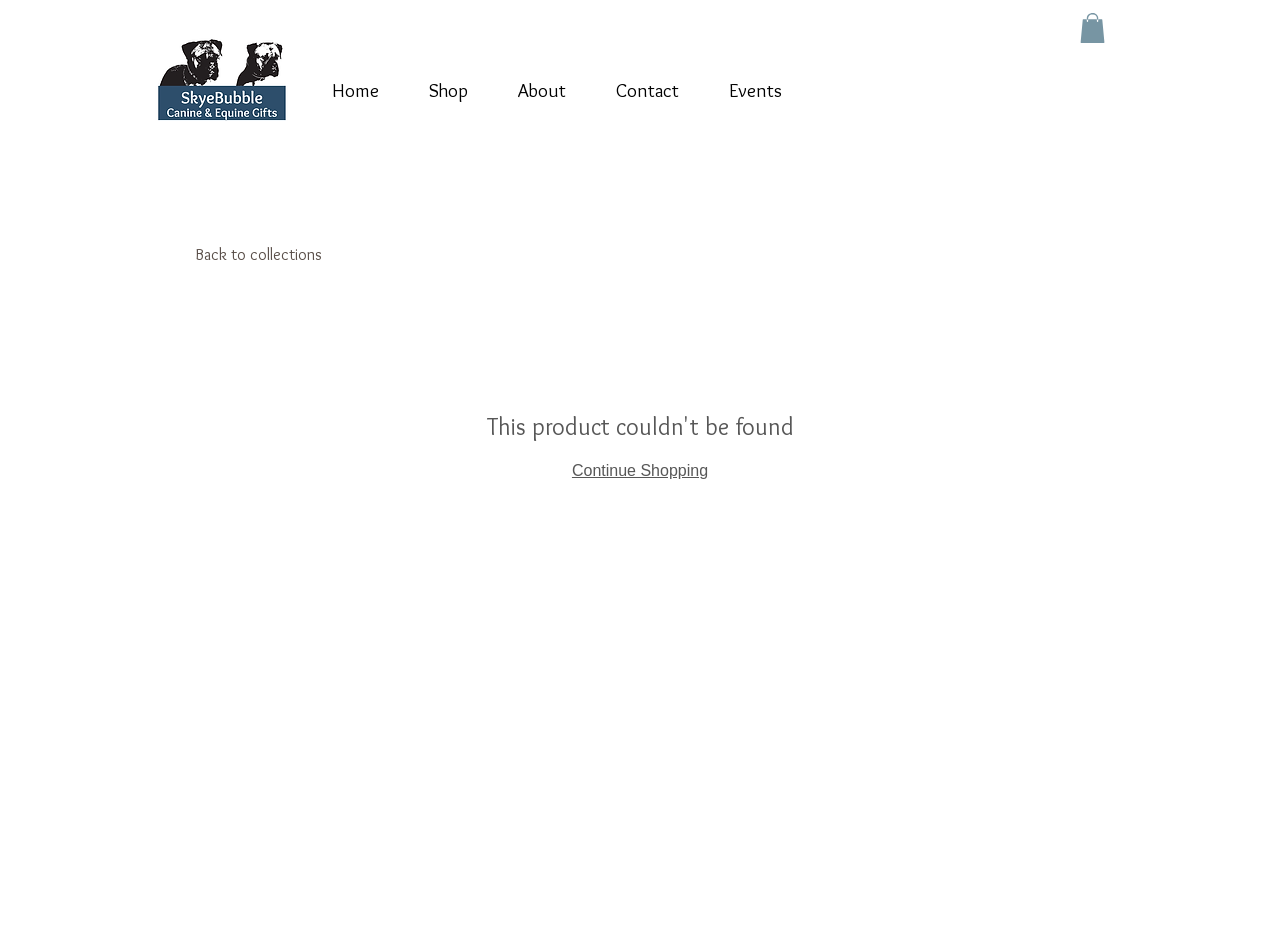What is the position of the 'Back to collections' link?
Using the details shown in the screenshot, provide a comprehensive answer to the question.

By analyzing the bounding box coordinates, I found that the 'Back to collections' link has a y1 value of 0.248, which is relatively small compared to other elements. This indicates that it is located near the top of the page. Additionally, its x1 value of 0.148 is smaller than the x1 values of other elements, suggesting that it is positioned on the left side of the page.